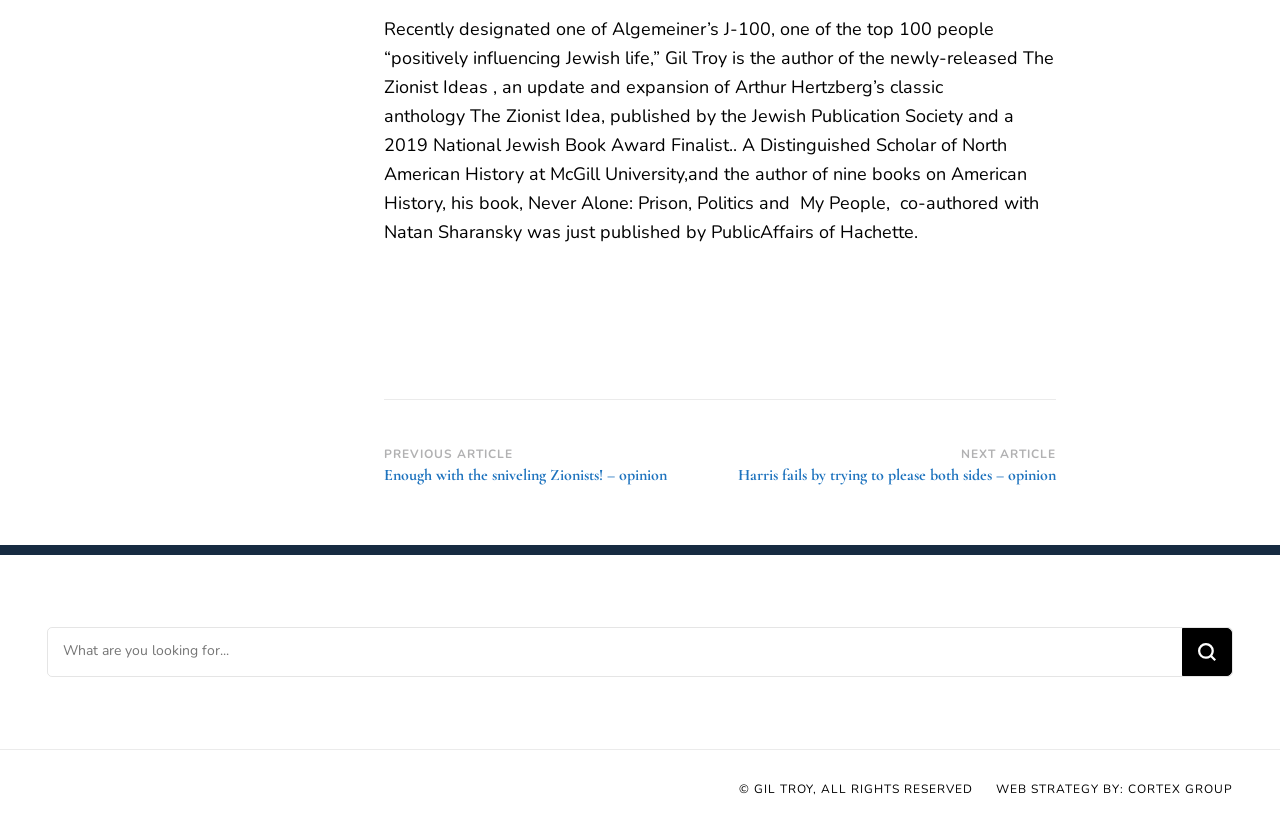Who designed the web strategy for this website?
Answer the question with a detailed explanation, including all necessary information.

The answer can be found in the link element with the text 'WEB STRATEGY BY: CORTEX GROUP' which indicates that the web strategy for this website was designed by Cortex Group.